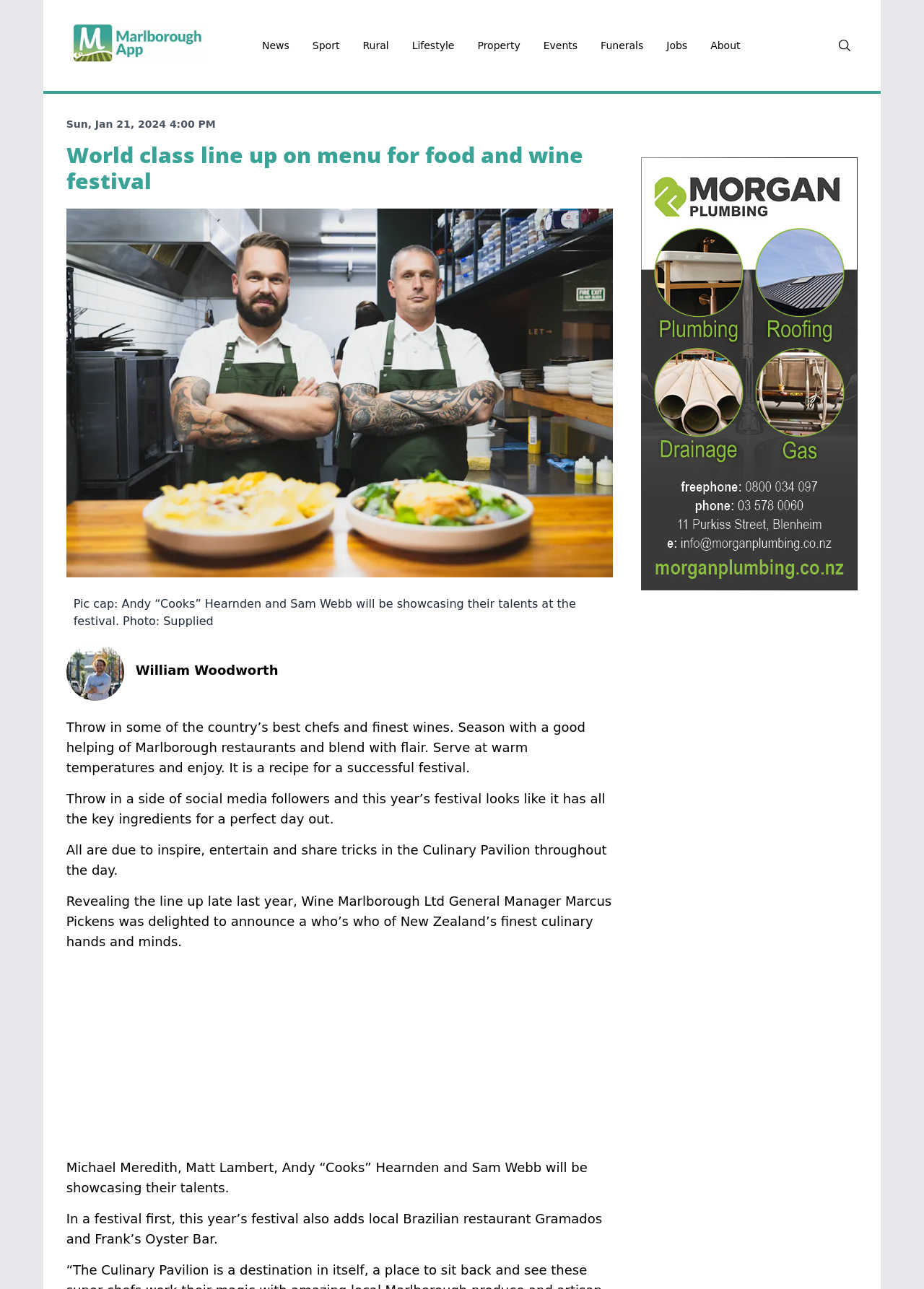Find the bounding box coordinates of the clickable area that will achieve the following instruction: "Go to News".

[0.271, 0.025, 0.326, 0.045]